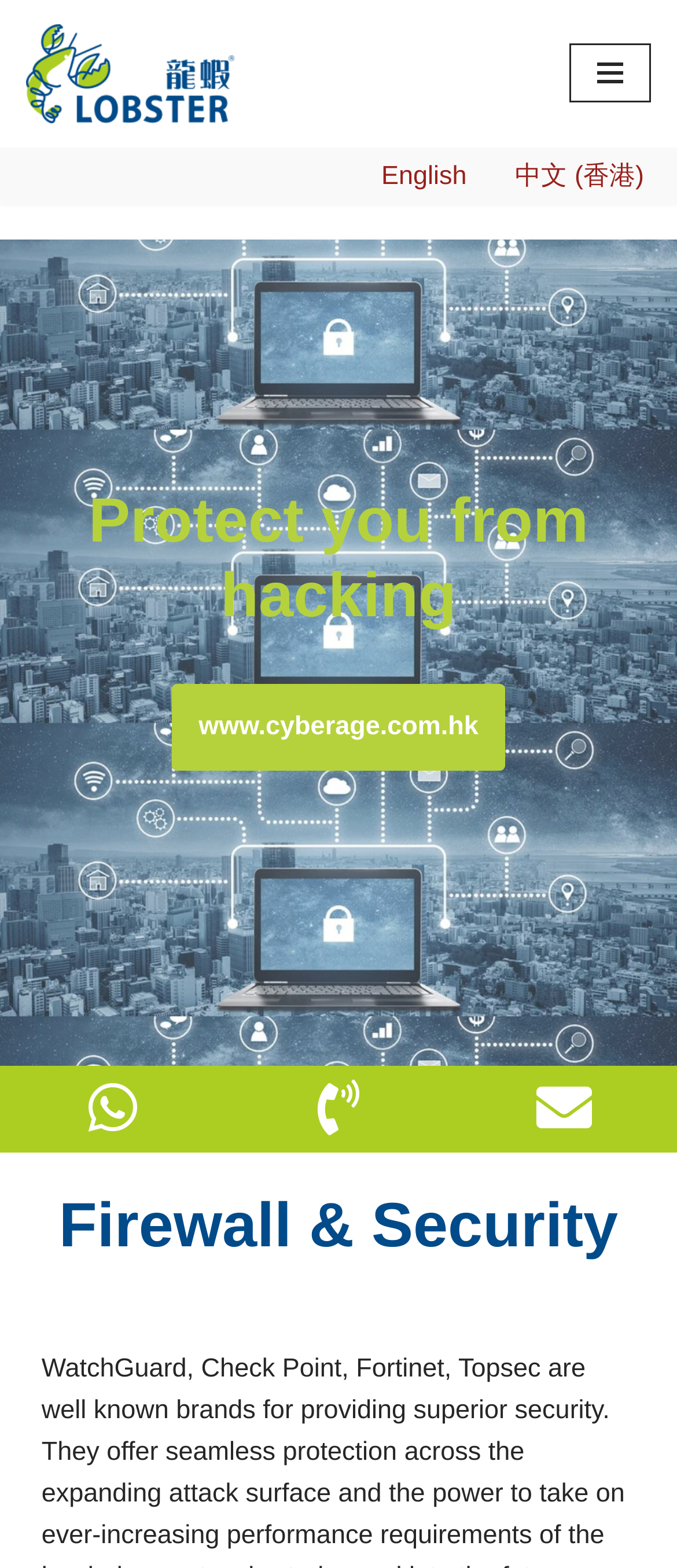Please locate the bounding box coordinates of the region I need to click to follow this instruction: "Switch to English language".

[0.563, 0.098, 0.689, 0.126]